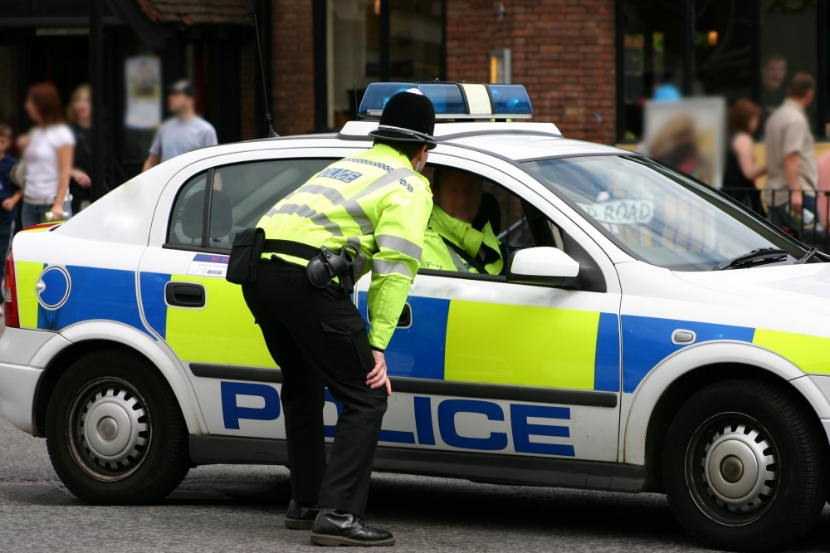Respond with a single word or phrase:
What are the pedestrians doing in the background?

Going about their day